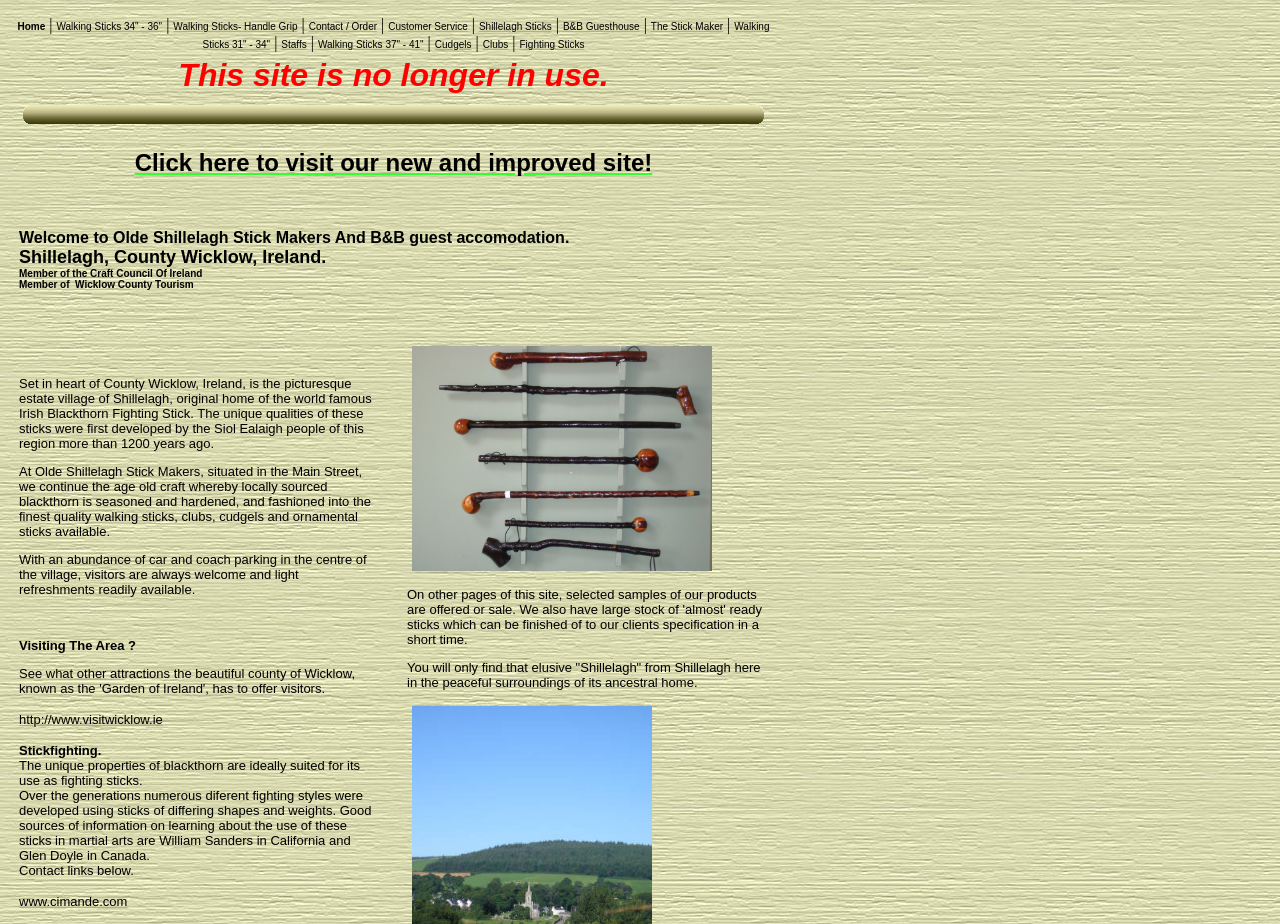Find the coordinates for the bounding box of the element with this description: "Walking Sticks 34" - 36"".

[0.044, 0.023, 0.127, 0.035]